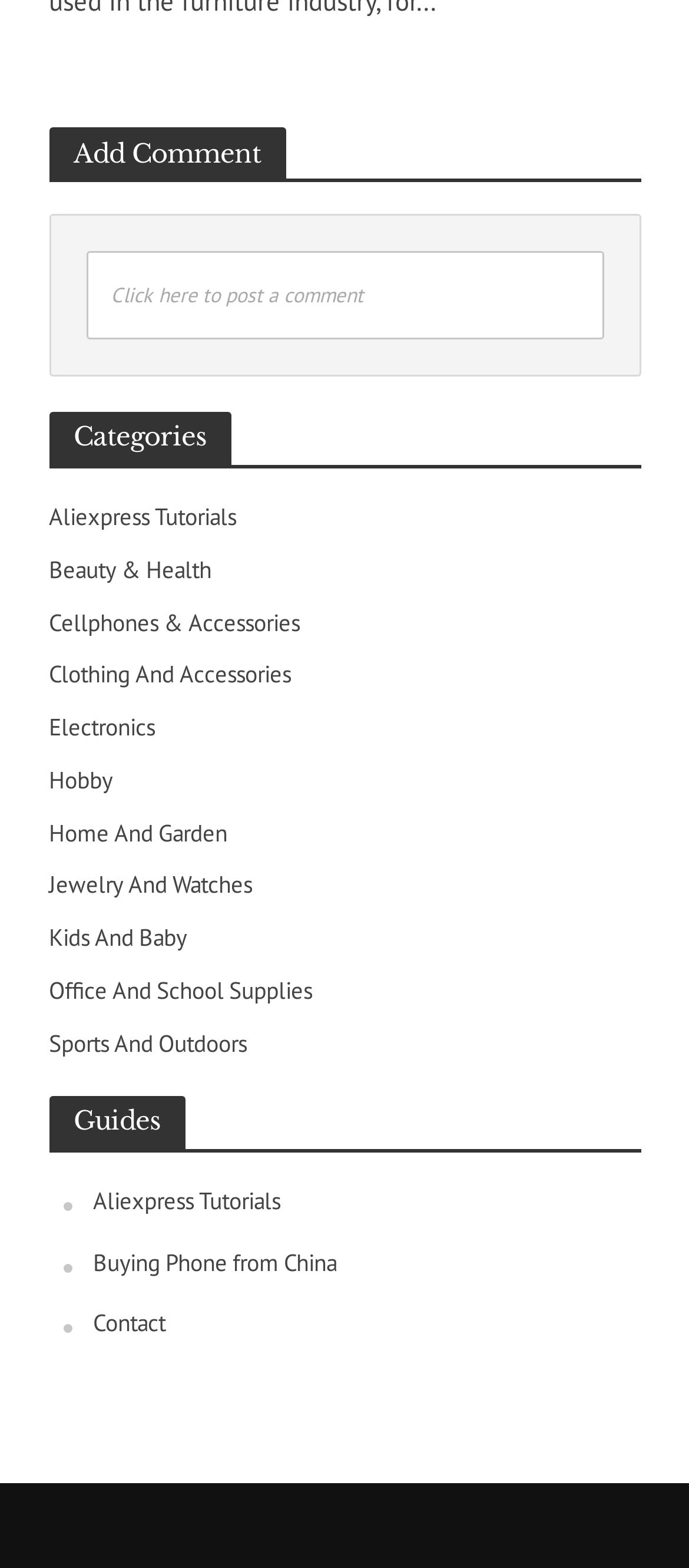What is the last guide listed?
Craft a detailed and extensive response to the question.

I looked at the list of guides and found that the last one is 'Contact', which is a link element located at [0.135, 0.834, 0.24, 0.854] on the webpage.